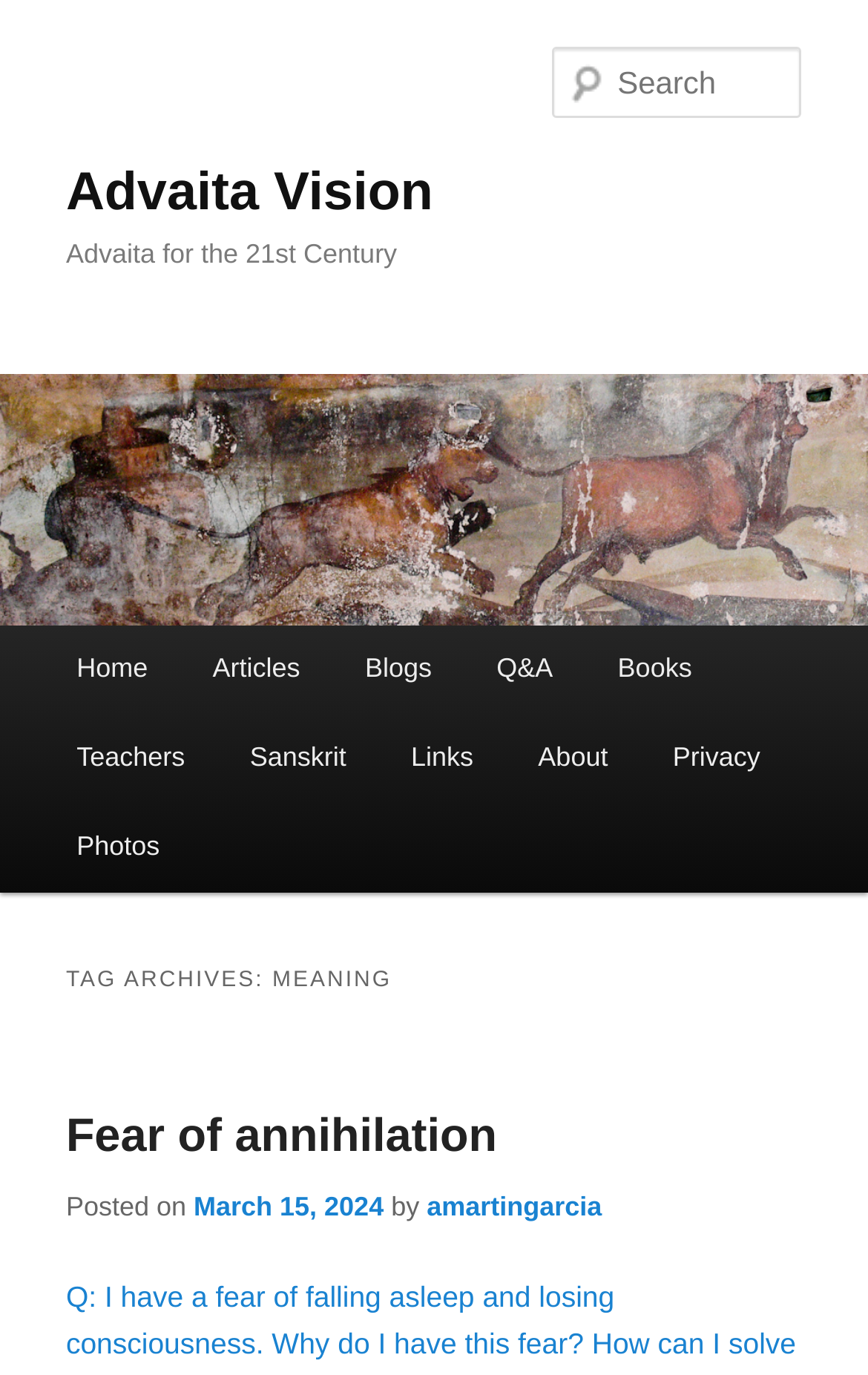Determine the bounding box for the HTML element described here: "Advaita Vision". The coordinates should be given as [left, top, right, bottom] with each number being a float between 0 and 1.

[0.076, 0.118, 0.499, 0.162]